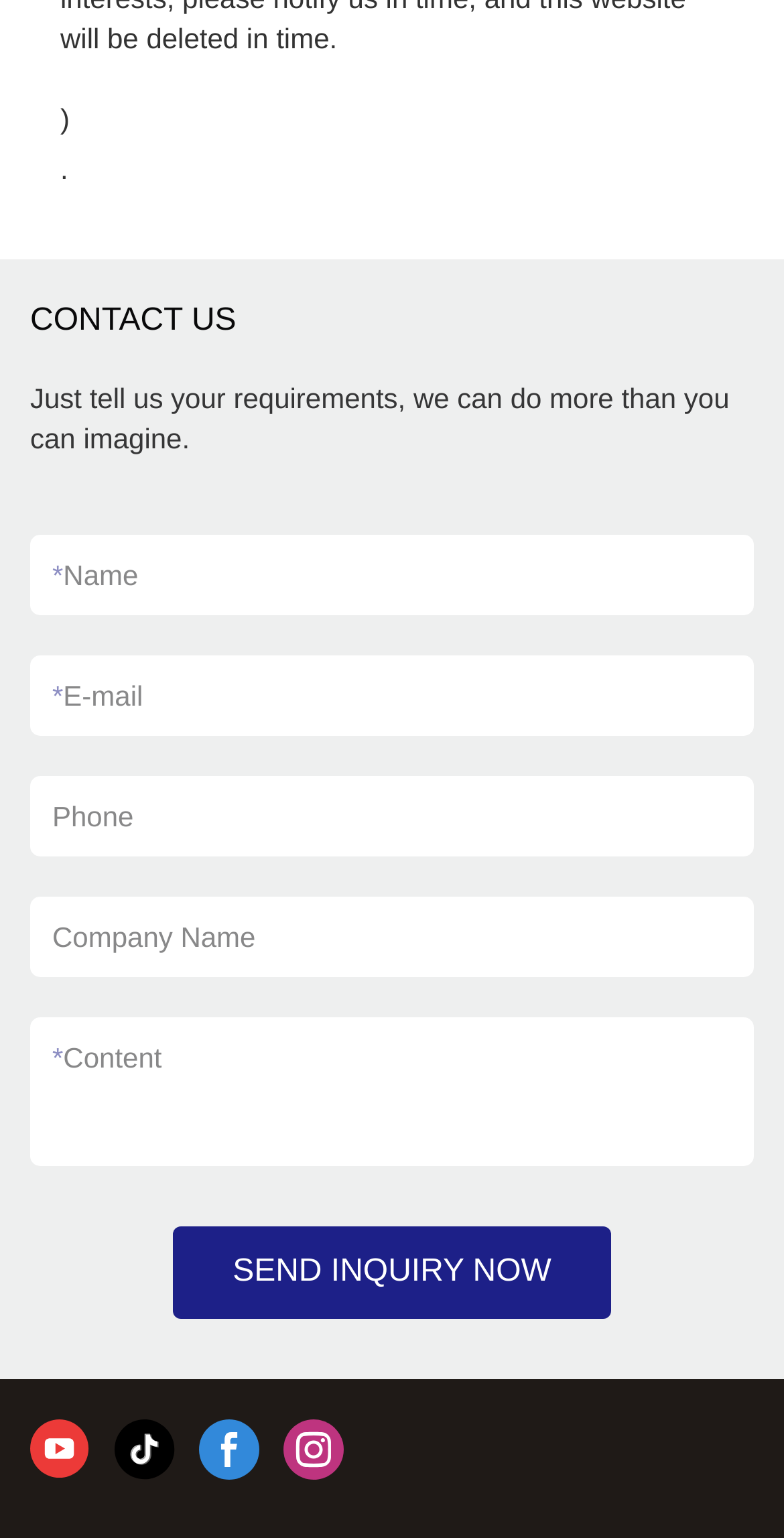How many social media platforms are listed?
Refer to the image and provide a concise answer in one word or phrase.

4